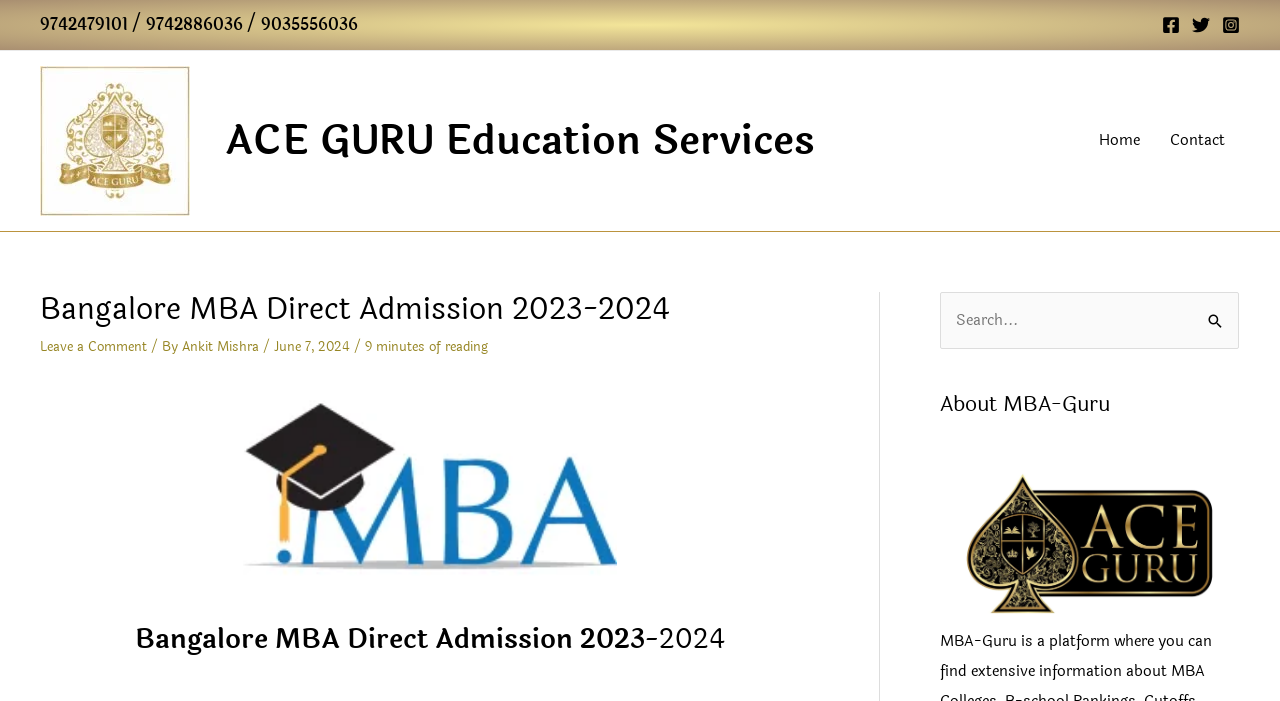Please predict the bounding box coordinates (top-left x, top-left y, bottom-right x, bottom-right y) for the UI element in the screenshot that fits the description: Leave a Comment

[0.031, 0.481, 0.115, 0.509]